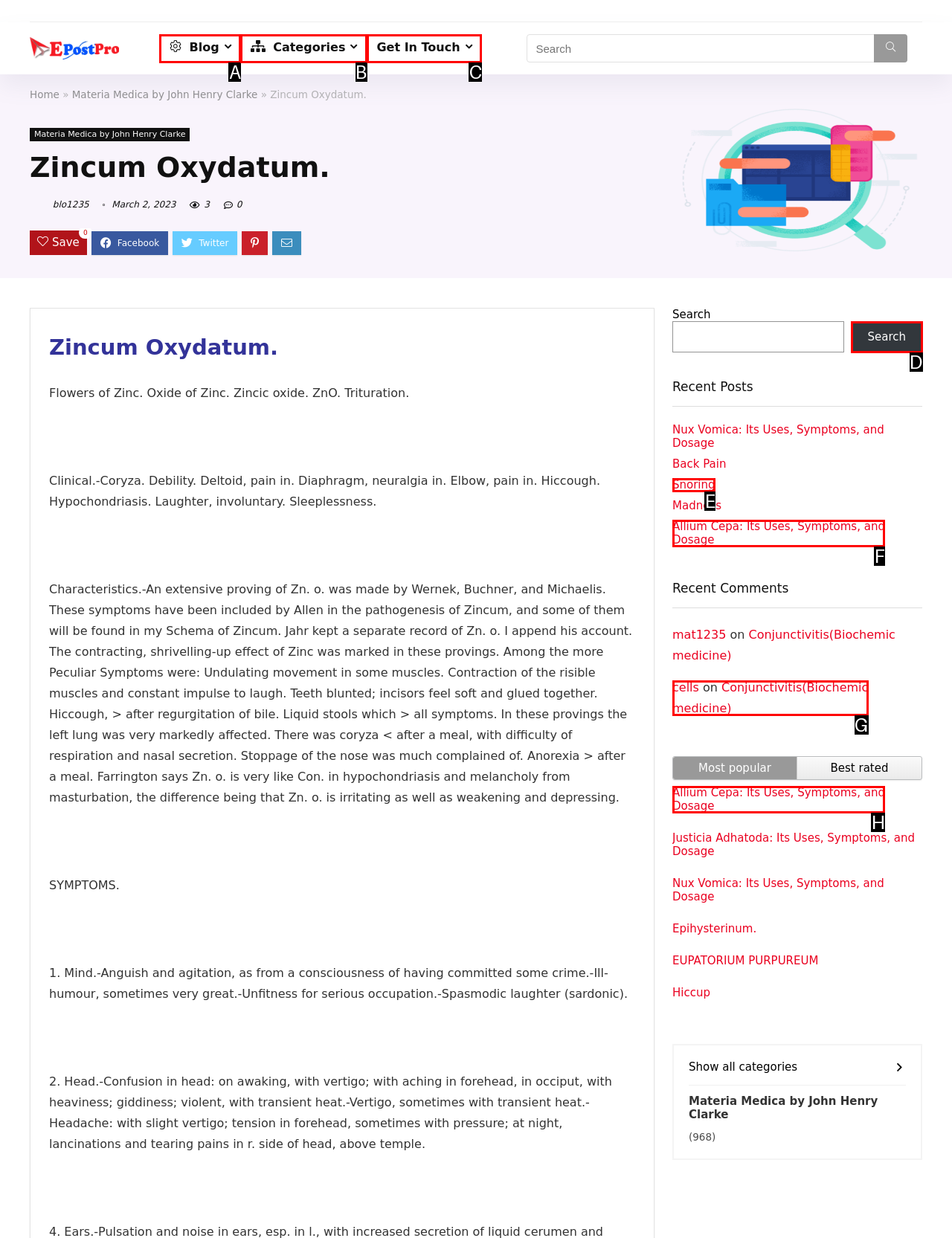Select the HTML element that best fits the description: Get In Touch
Respond with the letter of the correct option from the choices given.

C